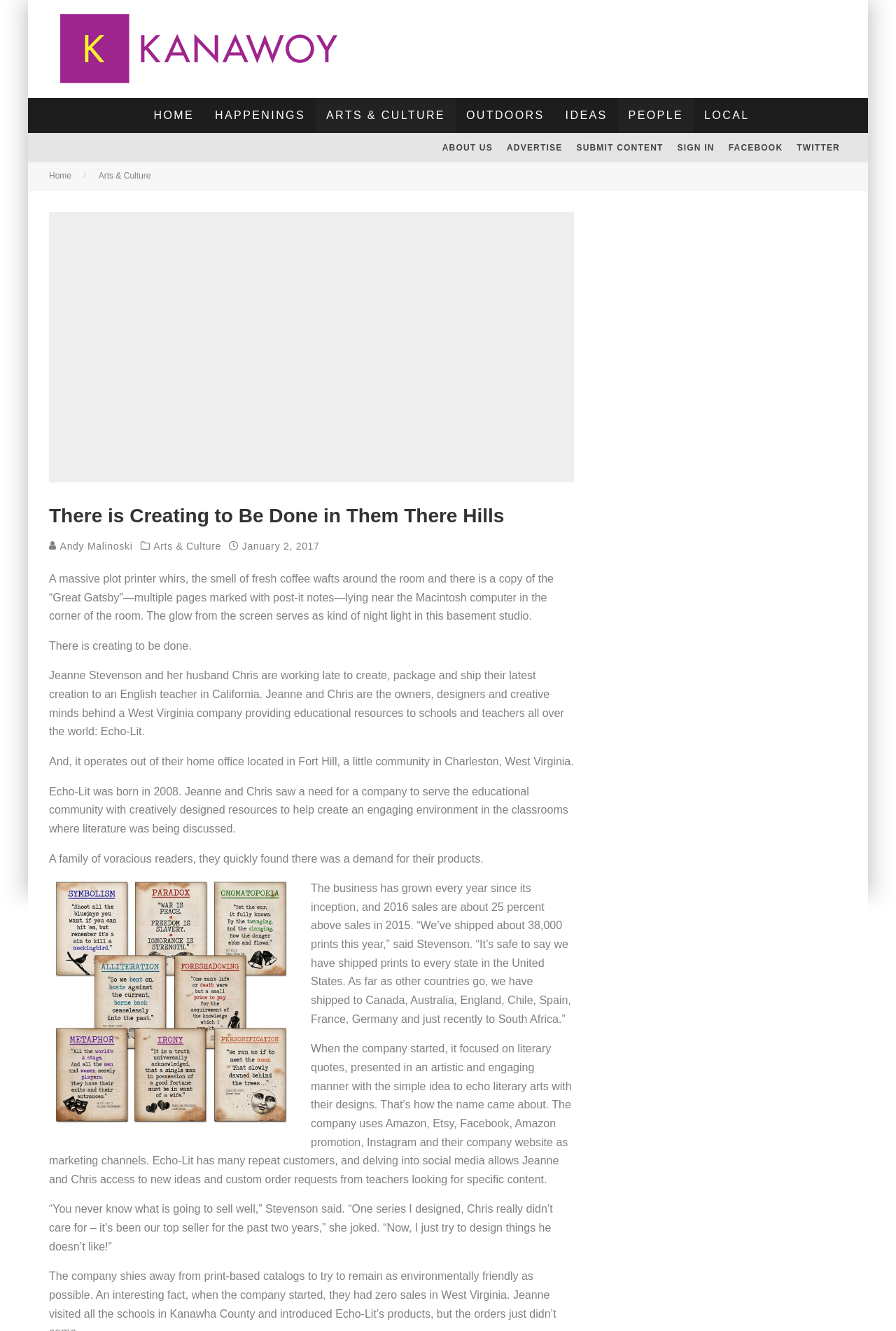Specify the bounding box coordinates of the area to click in order to follow the given instruction: "Click on the 'ARTS & CULTURE' link."

[0.352, 0.074, 0.509, 0.1]